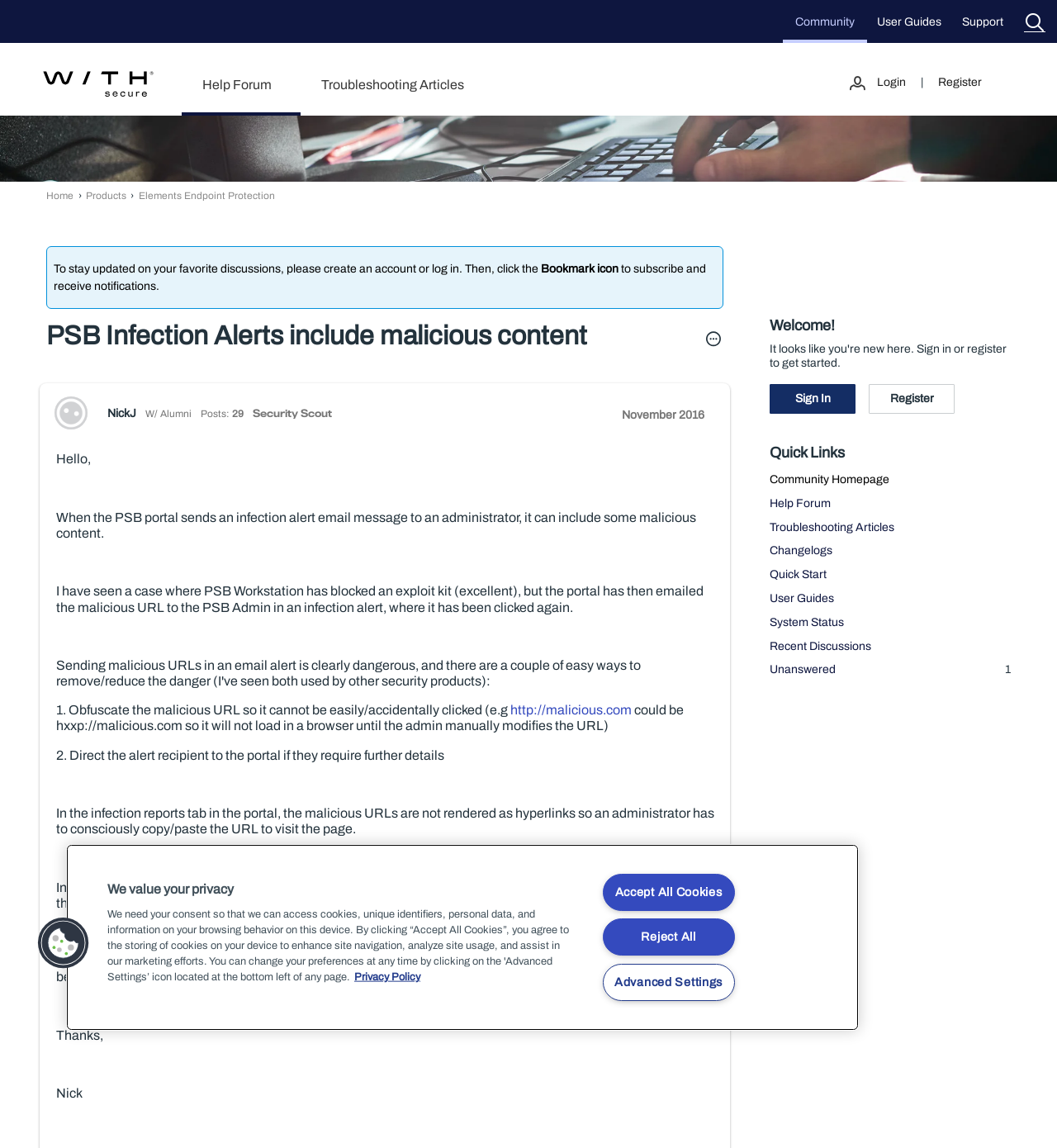Locate the bounding box coordinates for the element described below: "Elements Endpoint Protection". The coordinates must be four float values between 0 and 1, formatted as [left, top, right, bottom].

[0.131, 0.165, 0.26, 0.176]